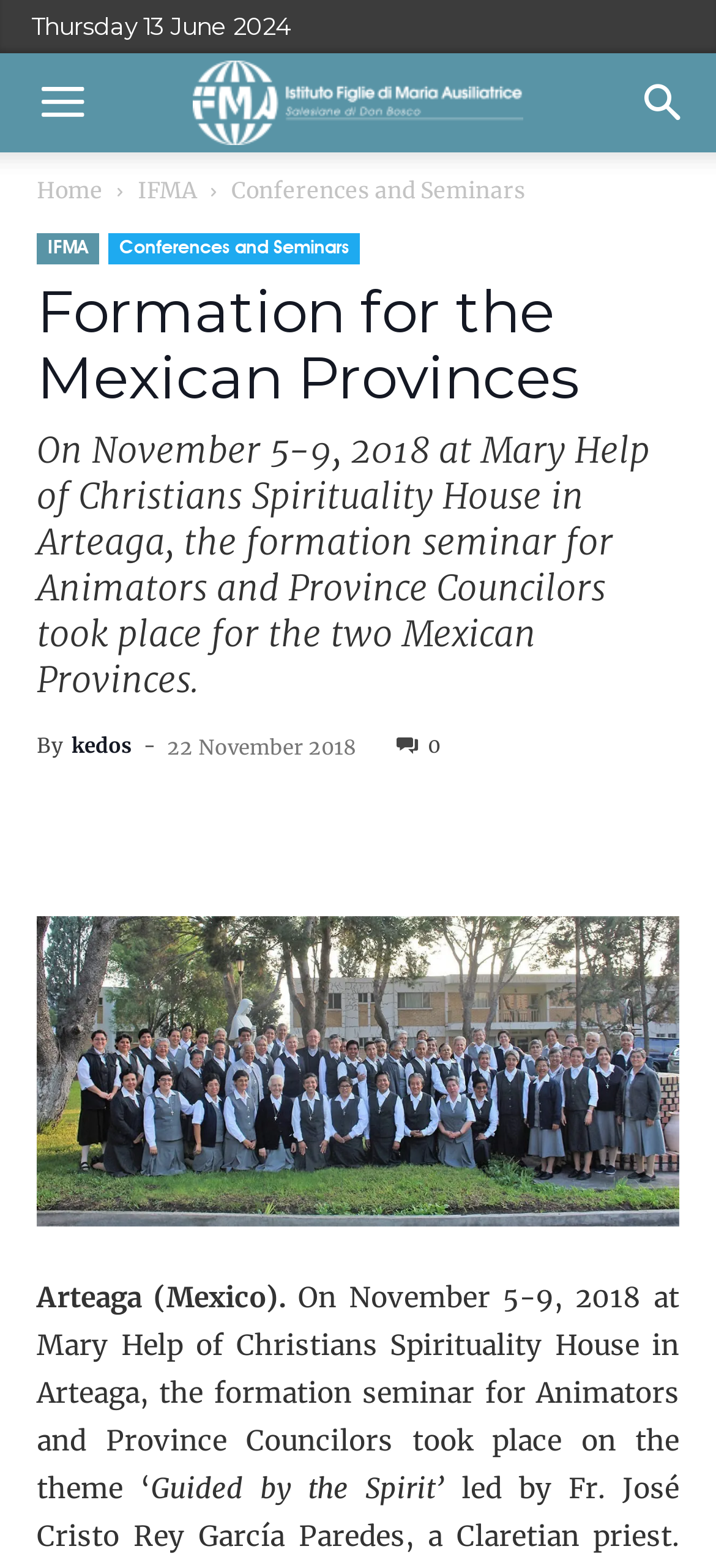Please identify the coordinates of the bounding box that should be clicked to fulfill this instruction: "Go to 'Home'".

[0.051, 0.112, 0.144, 0.13]